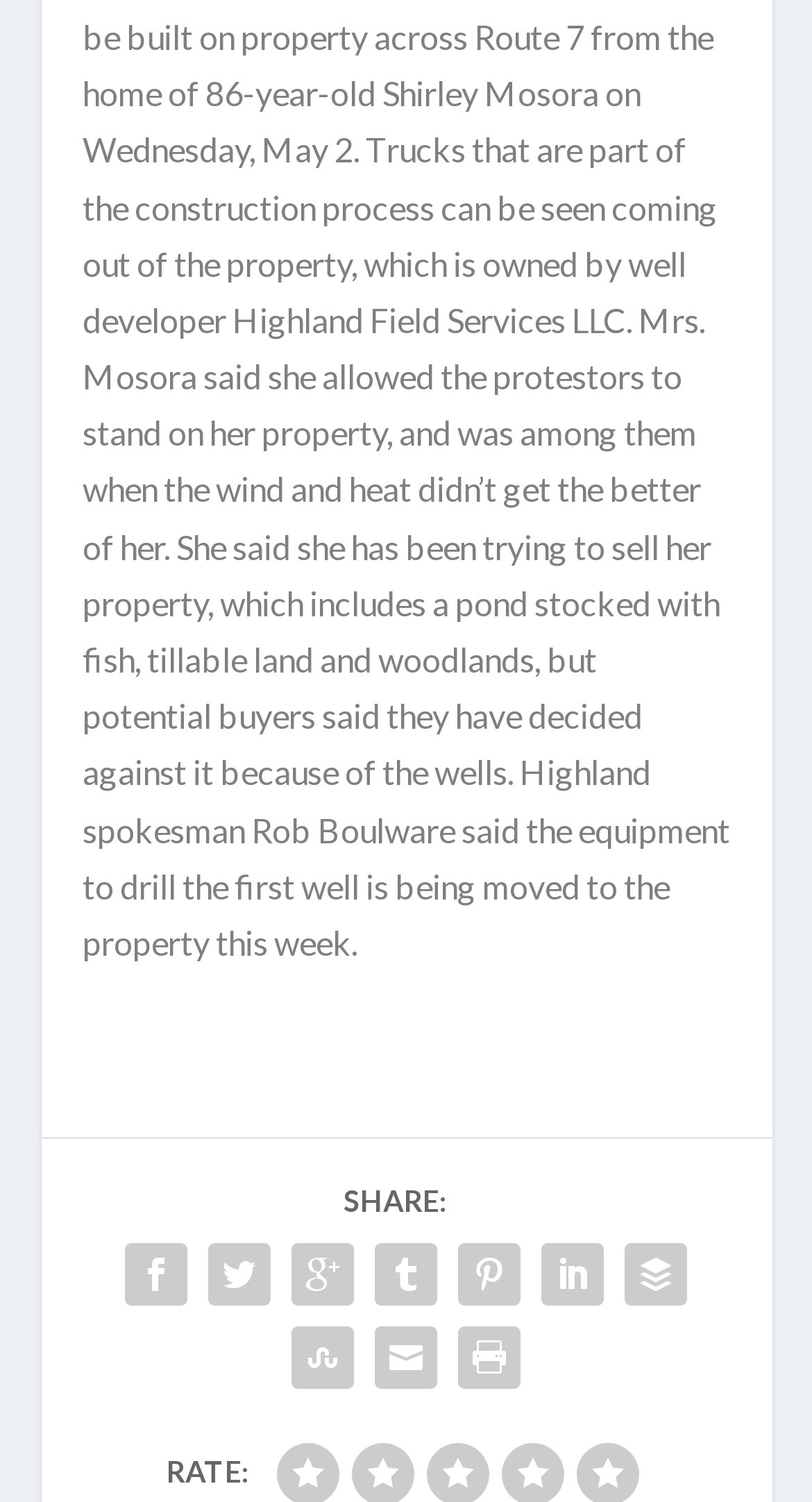Please locate the bounding box coordinates for the element that should be clicked to achieve the following instruction: "Rate something". Ensure the coordinates are given as four float numbers between 0 and 1, i.e., [left, top, right, bottom].

[0.205, 0.968, 0.308, 0.991]